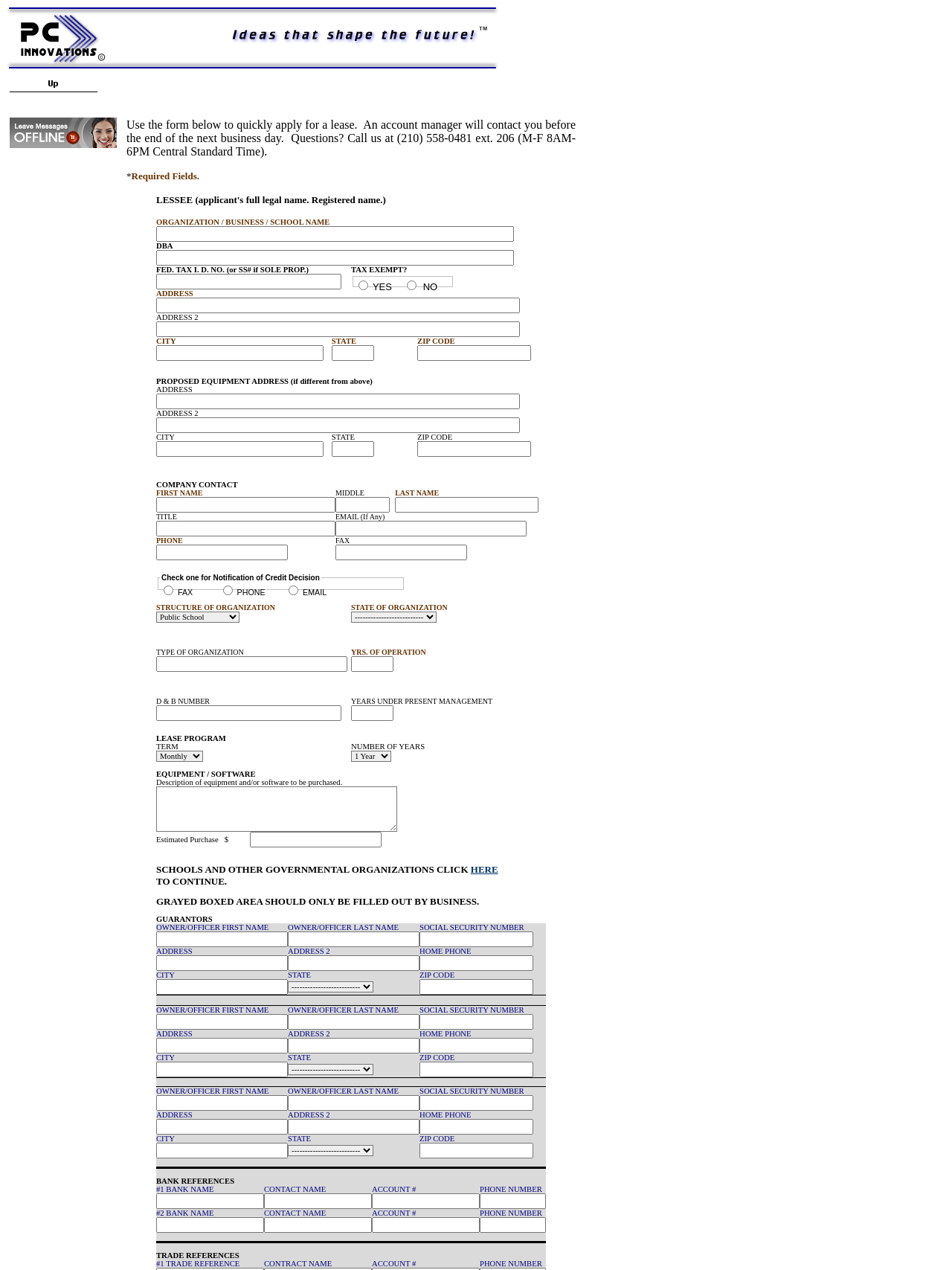Generate a thorough caption detailing the webpage content.

The webpage is titled "Lease App." and has a layout table at the top with a logo image on the left side. Below the logo, there is a link labeled "Up" with an accompanying image. 

To the right of the "Up" link, there is a table with a message that says "Sorry, currently not available, but please leave us a message now." Below this message, there is a large table with multiple rows and columns, which appears to be a form for collecting user information.

The form has several sections, including organization/business/school name, DBA, federal tax ID number, and address information. Each section has a label and a corresponding text box or radio button for the user to input their information. The address section is divided into two parts: one for the main address and another for a proposed equipment address, if different from the main address.

The form has a total of 14 rows, with each row containing one or more grid cells that hold the labels and input fields. The input fields are a mix of text boxes and radio buttons, and some of them are required while others are not. The form does not have any submit or reset buttons, but it appears to be a comprehensive form for collecting user information.